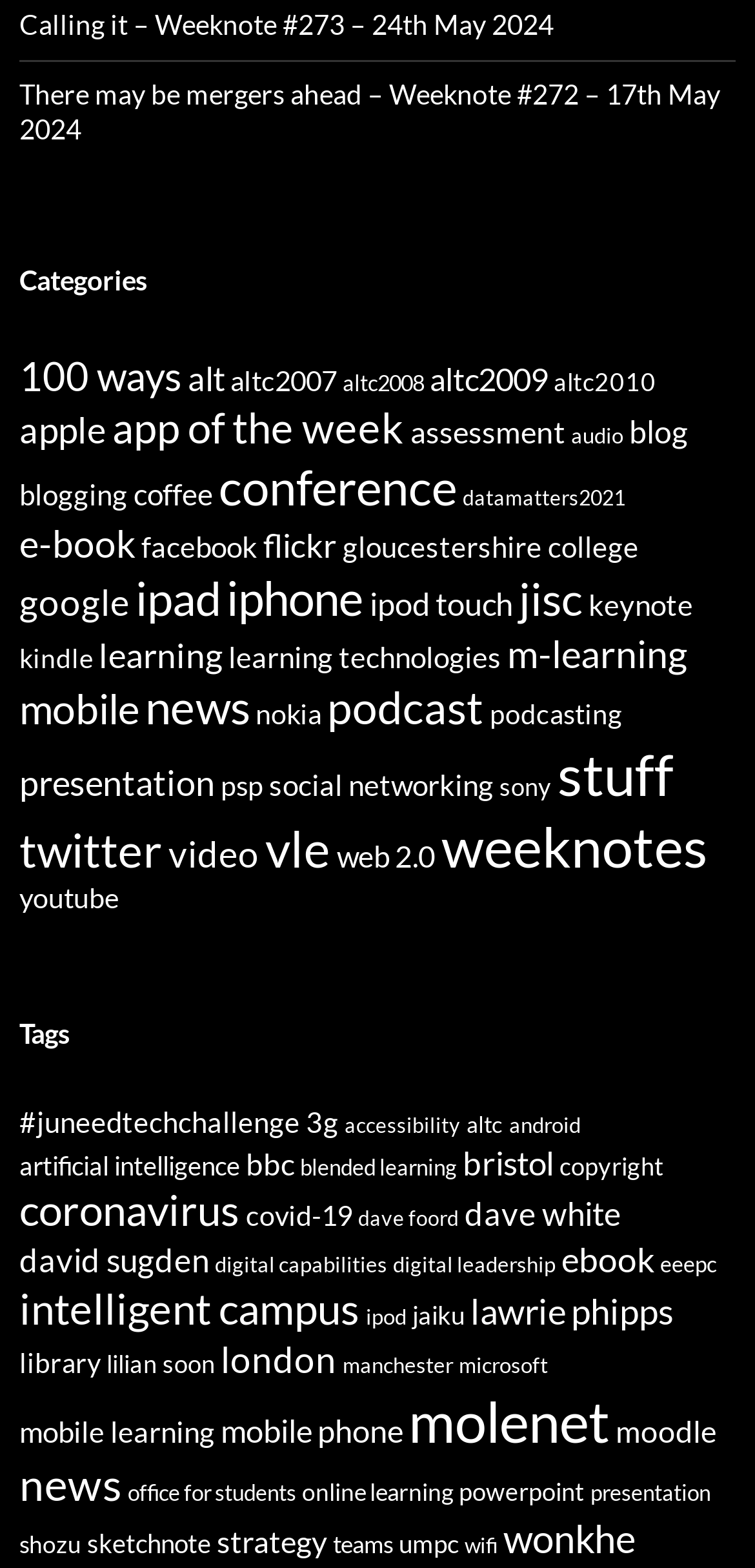Locate the bounding box of the UI element with the following description: "app of the week".

[0.149, 0.256, 0.536, 0.289]